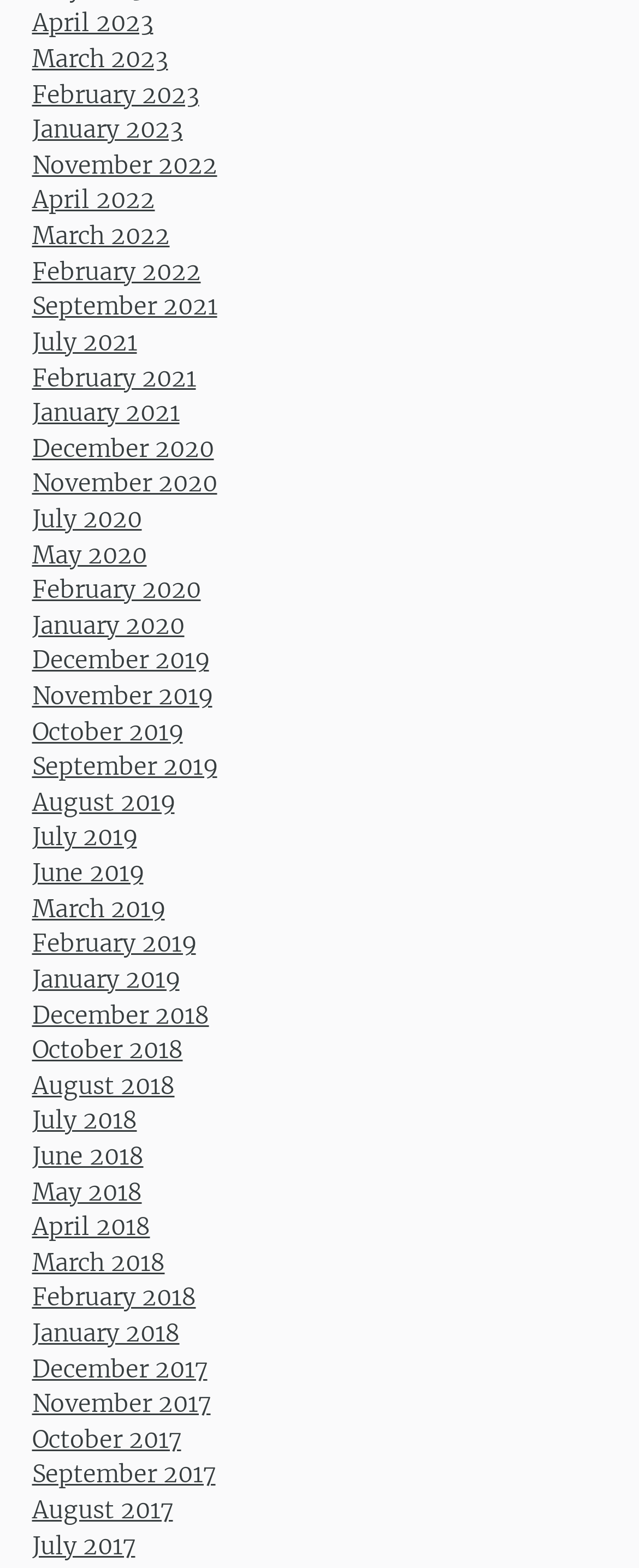Answer the following in one word or a short phrase: 
What is the latest month available on this webpage?

April 2023